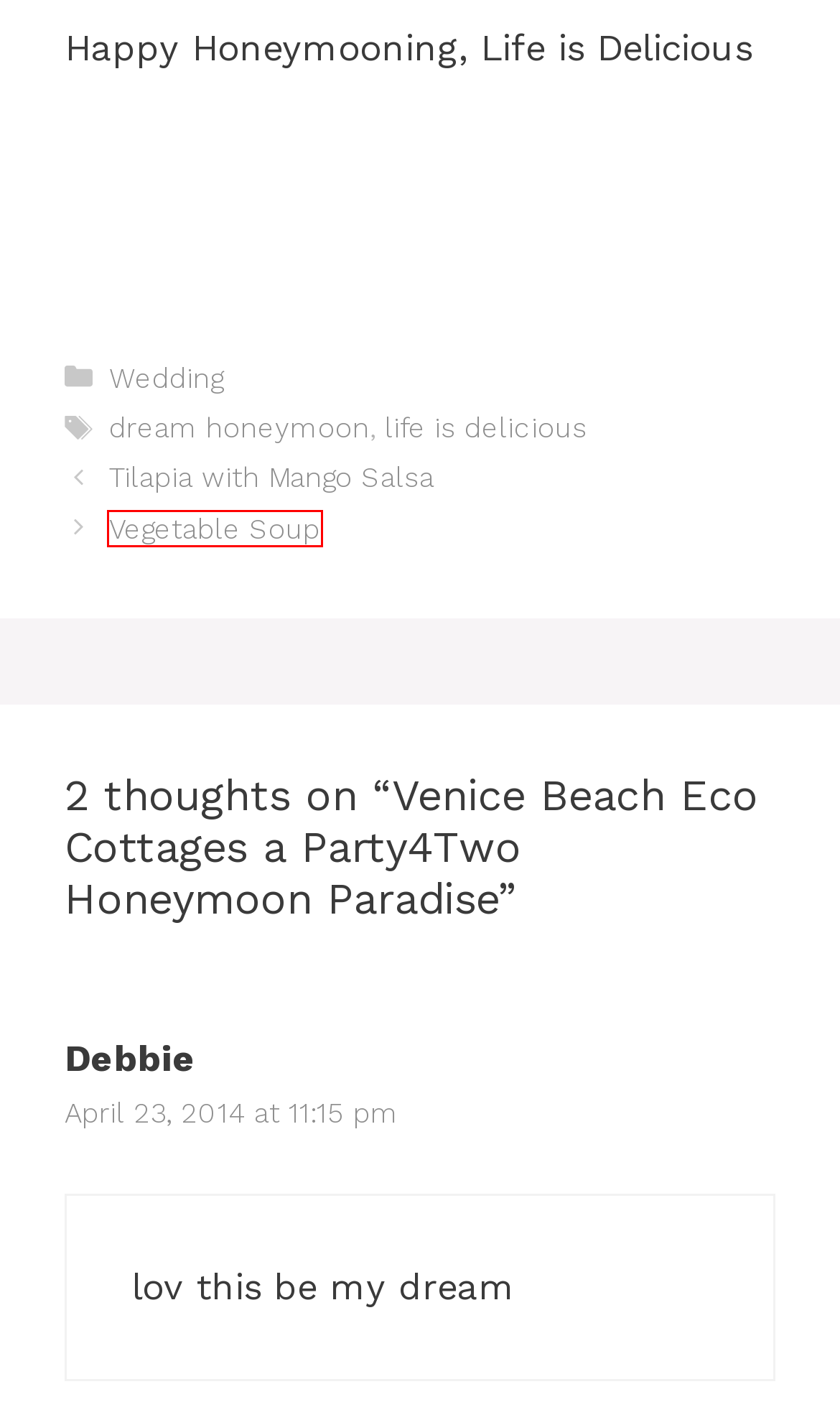Consider the screenshot of a webpage with a red bounding box around an element. Select the webpage description that best corresponds to the new page after clicking the element inside the red bounding box. Here are the candidates:
A. Dinner 4 Two - Delicious recipes for waterless cookware
B. Wedding - Dinner 4 Two
C. Roasted Red Pepper & Chicken Pasta - Dinner 4 Two
D. Vegetable Soup - Dinner 4 Two
E. Tilapia with Mango Salsa - Dinner 4 Two
F. Peanut Butter Reindeer Cookies - Dinner 4 Two
G. life is delicious - Dinner 4 Two
H. dream honeymoon - Dinner 4 Two

D